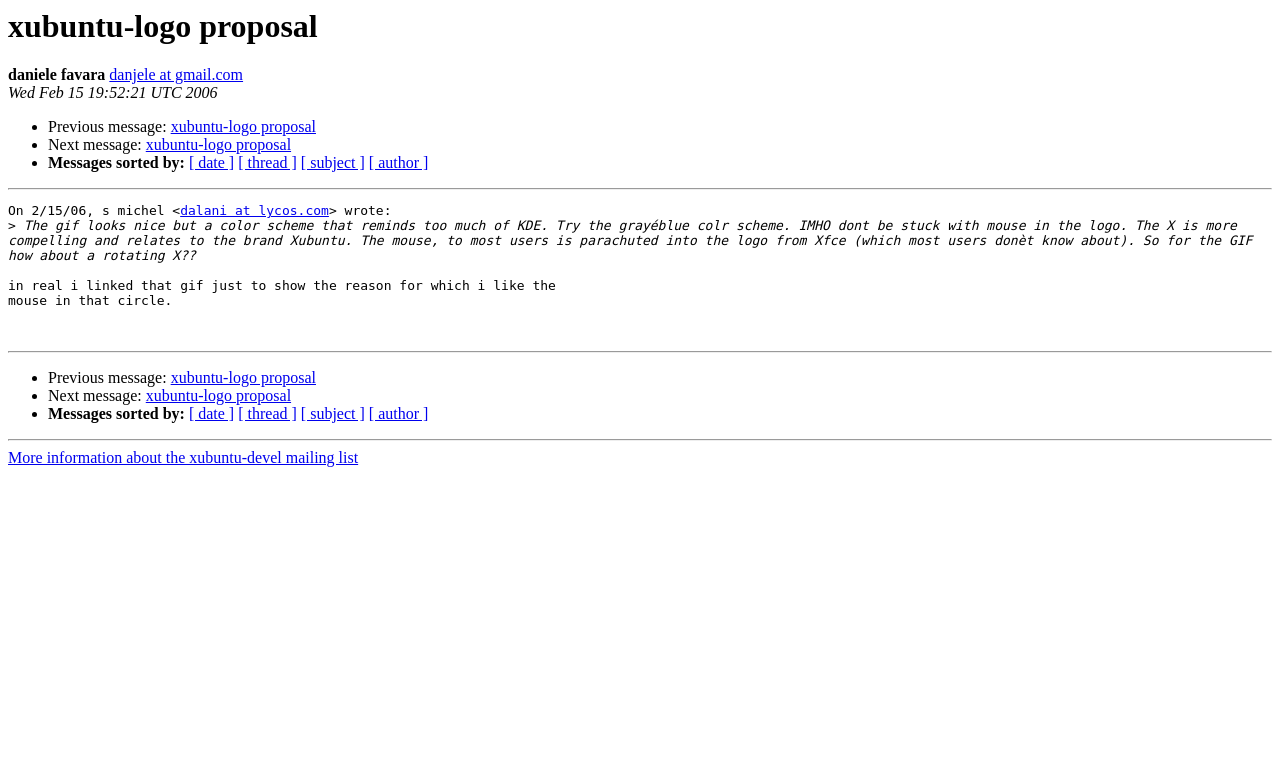What is the author of the message?
Answer with a single word or phrase by referring to the visual content.

s michel